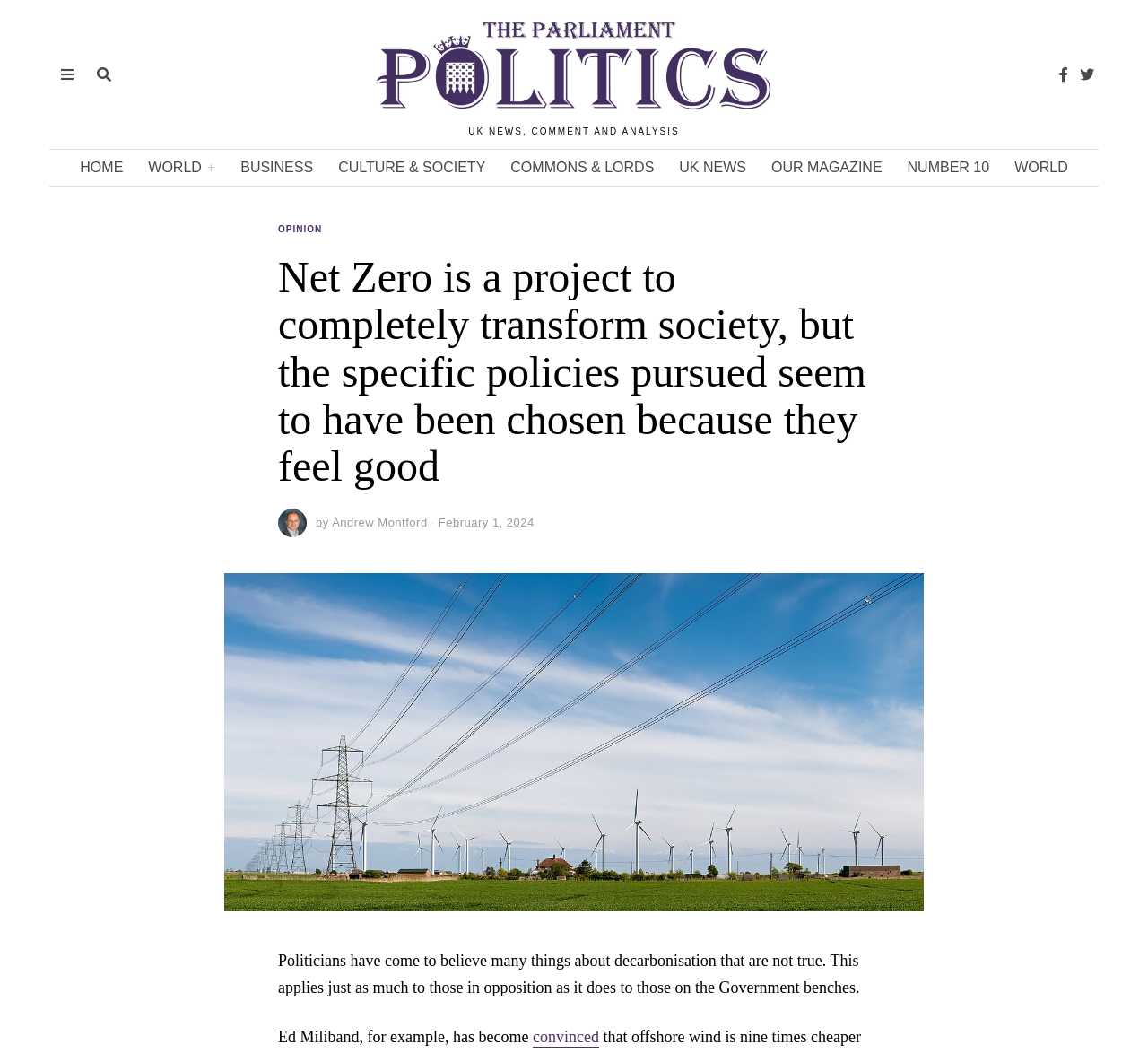Provide a brief response to the question below using a single word or phrase: 
What is the date of the article?

February 1, 2024